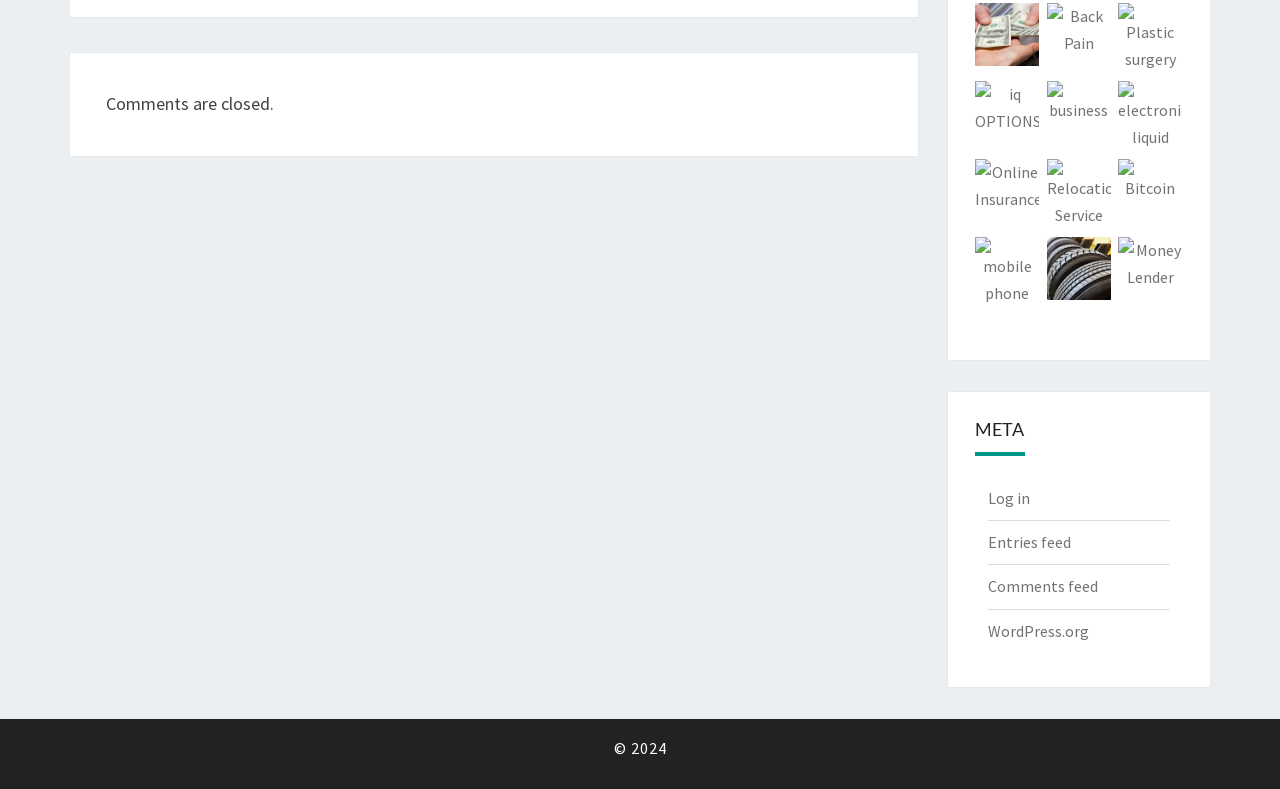Find the bounding box of the UI element described as: "alt="Truck Tires"". The bounding box coordinates should be given as four float values between 0 and 1, i.e., [left, top, right, bottom].

[0.818, 0.325, 0.868, 0.35]